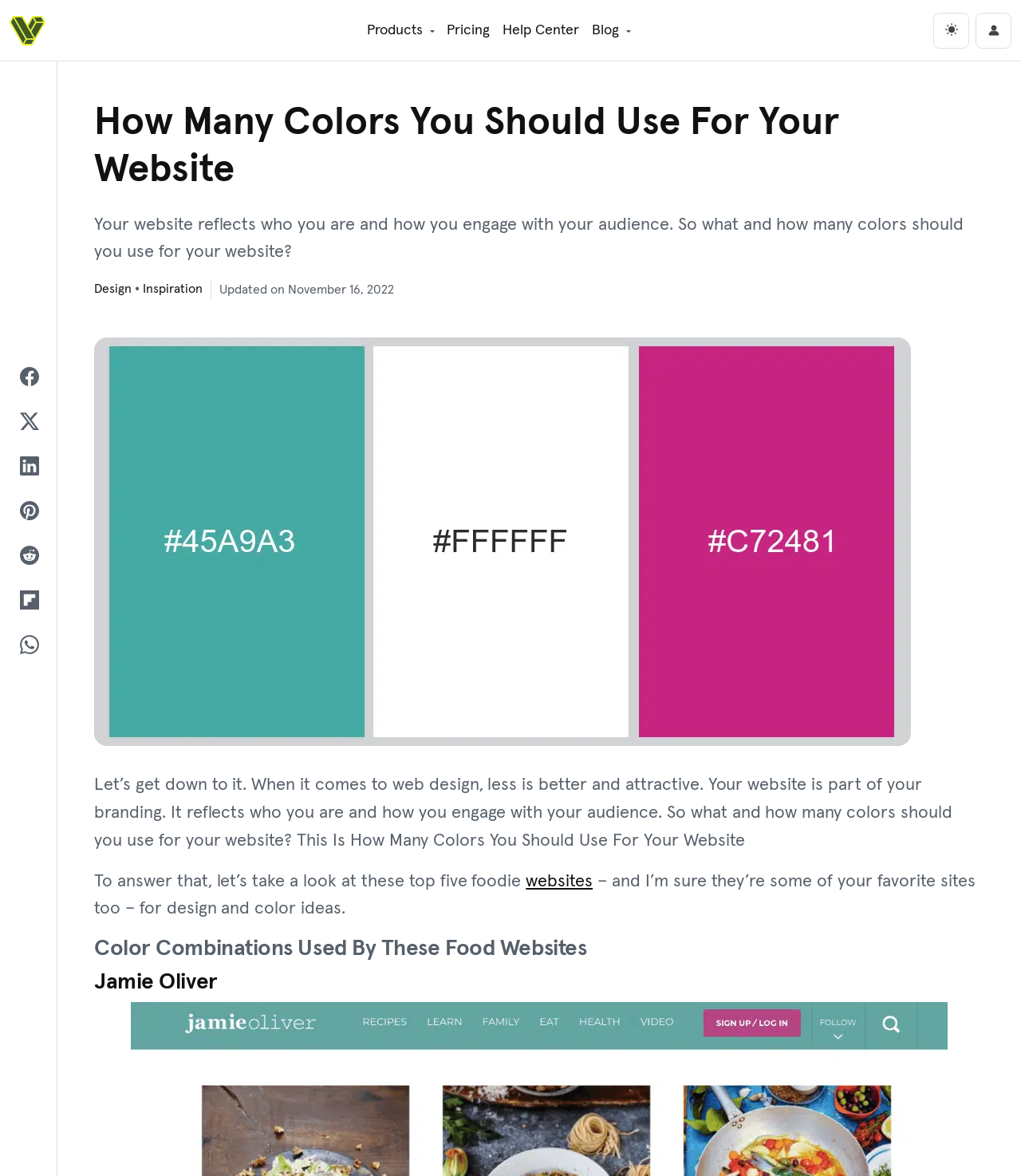What is the main topic of this webpage?
Refer to the image and offer an in-depth and detailed answer to the question.

The main topic of this webpage is about the number of colors to use for a website, as indicated by the heading 'How Many Colors You Should Use For Your Website' and the text 'So what and how many colors should you use for your website?'.